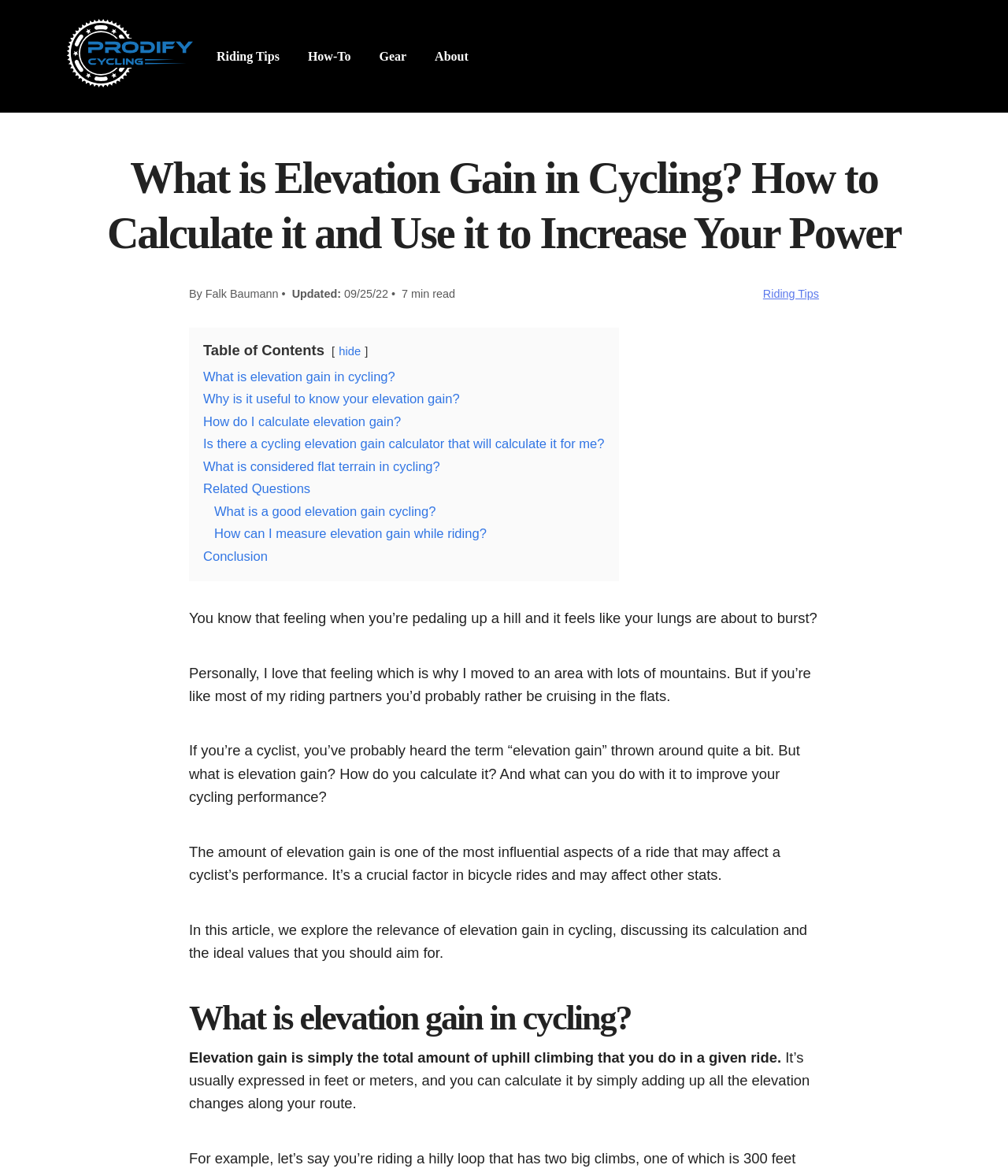How is elevation gain calculated?
Could you please answer the question thoroughly and with as much detail as possible?

Elevation gain is calculated by simply adding up all the elevation changes along your route, as mentioned in the static text 'It’s usually expressed in feet or meters, and you can calculate it by simply adding up all the elevation changes along your route'.